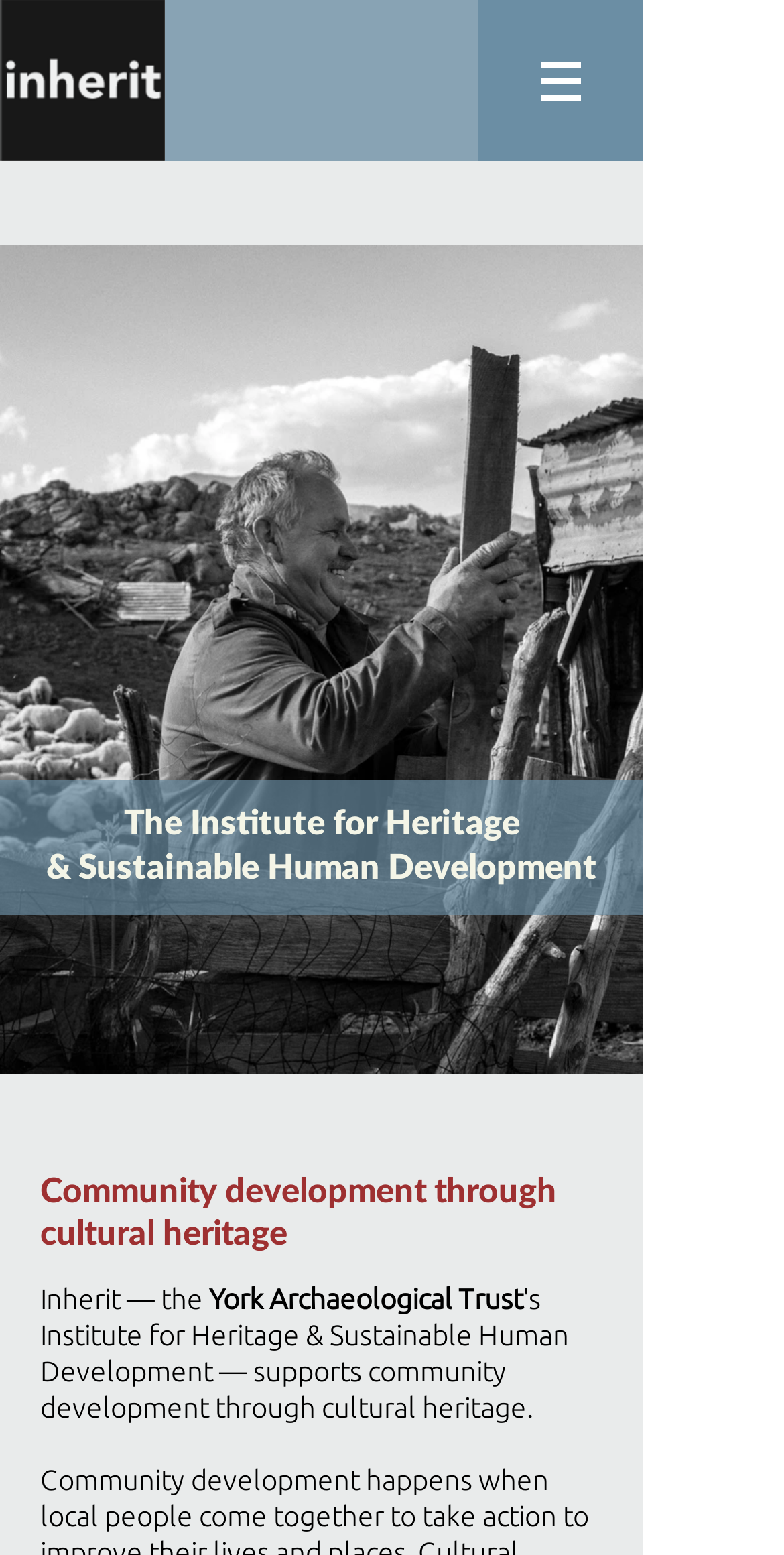Using the element description York Archaeological Trust, predict the bounding box coordinates for the UI element. Provide the coordinates in (top-left x, top-left y, bottom-right x, bottom-right y) format with values ranging from 0 to 1.

[0.267, 0.825, 0.667, 0.846]